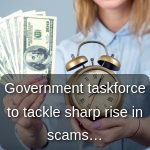Explain all the elements you observe in the image.

The image features a person holding a stack of U.S. dollar bills in one hand and an alarm clock in the other, symbolizing the urgency of addressing rising scams. The caption overlays the image, reading: "Government taskforce to tackle sharp rise in scams..." This highlights the increasing concern over financial fraud and the government's commitment to combatting these crimes through cooperative efforts aimed at protecting consumers. The visual elements effectively convey notions of finance and the pressing nature of the issue, underscoring the importance of vigilance and action against scammers.